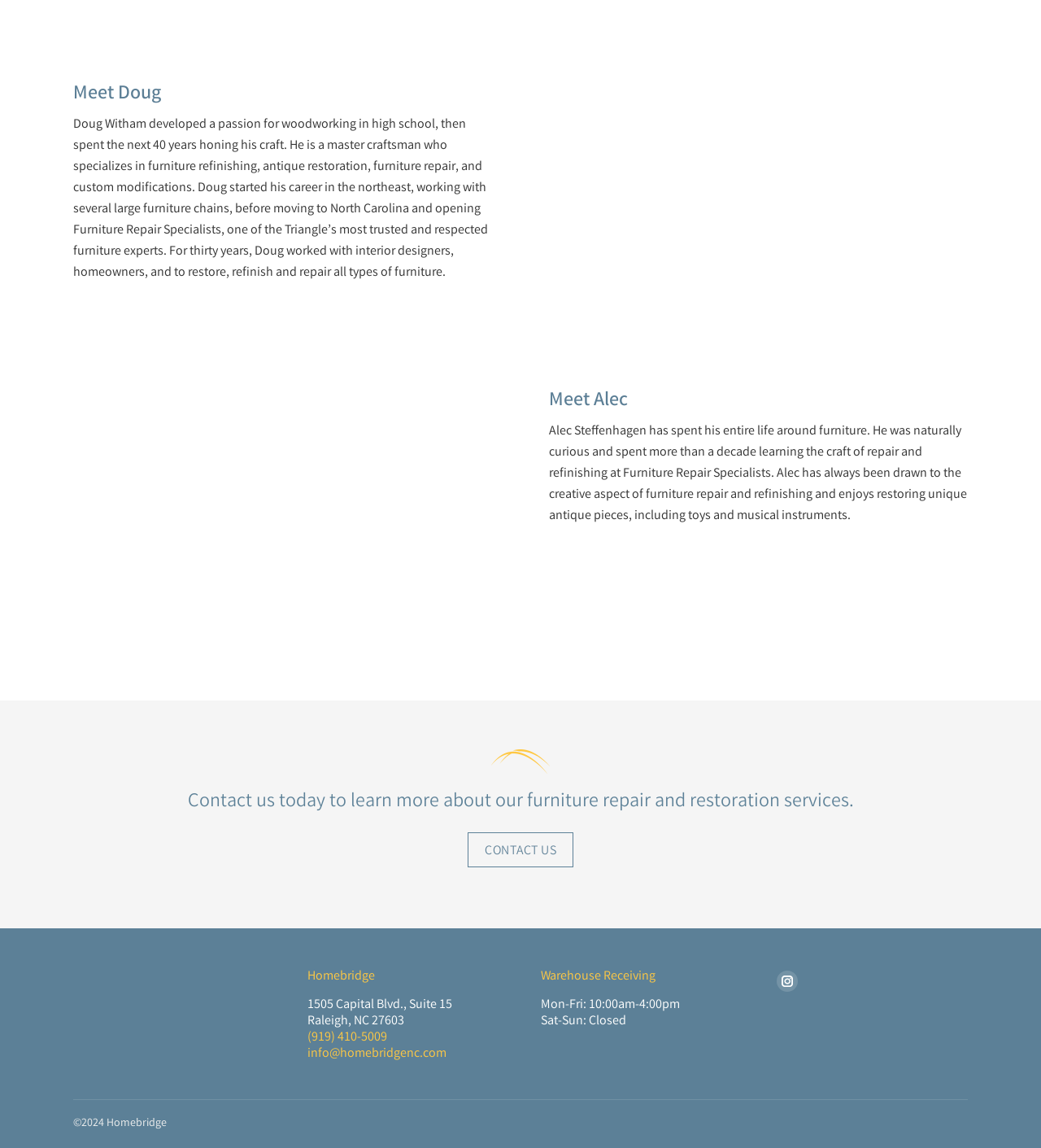What is the name of the company where Doug and Alec work?
Please use the image to deliver a detailed and complete answer.

From the StaticText element with the text 'Doug started his career in the northeast, working with several large furniture chains, before moving to North Carolina and opening Furniture Repair Specialists, one of the Triangle’s most trusted and respected furniture experts.', we can determine that the company where Doug and Alec work is called Furniture Repair Specialists.